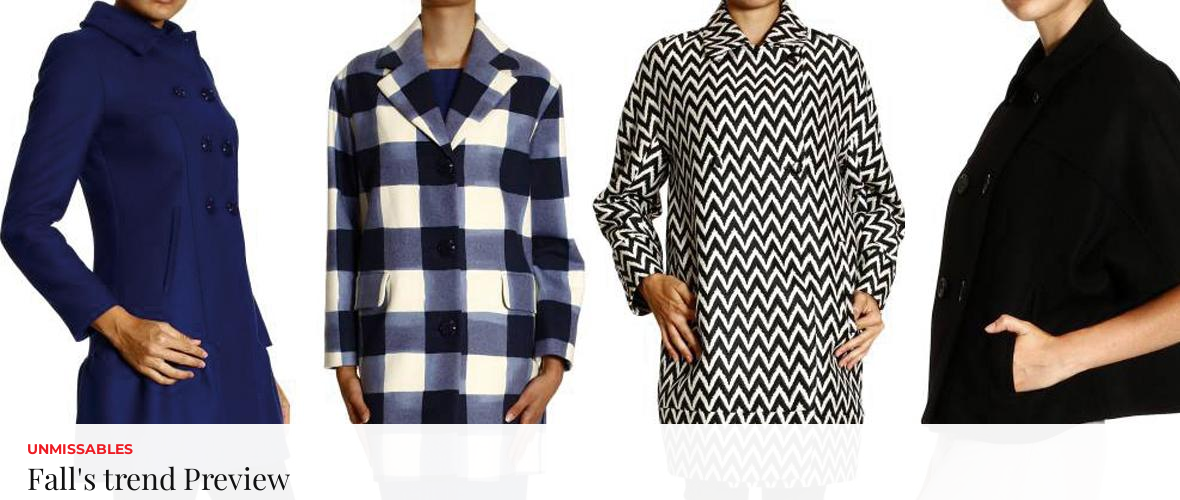What is the name of the trend guide that these looks are part of?
Using the image as a reference, answer with just one word or a short phrase.

UNMISSABLES